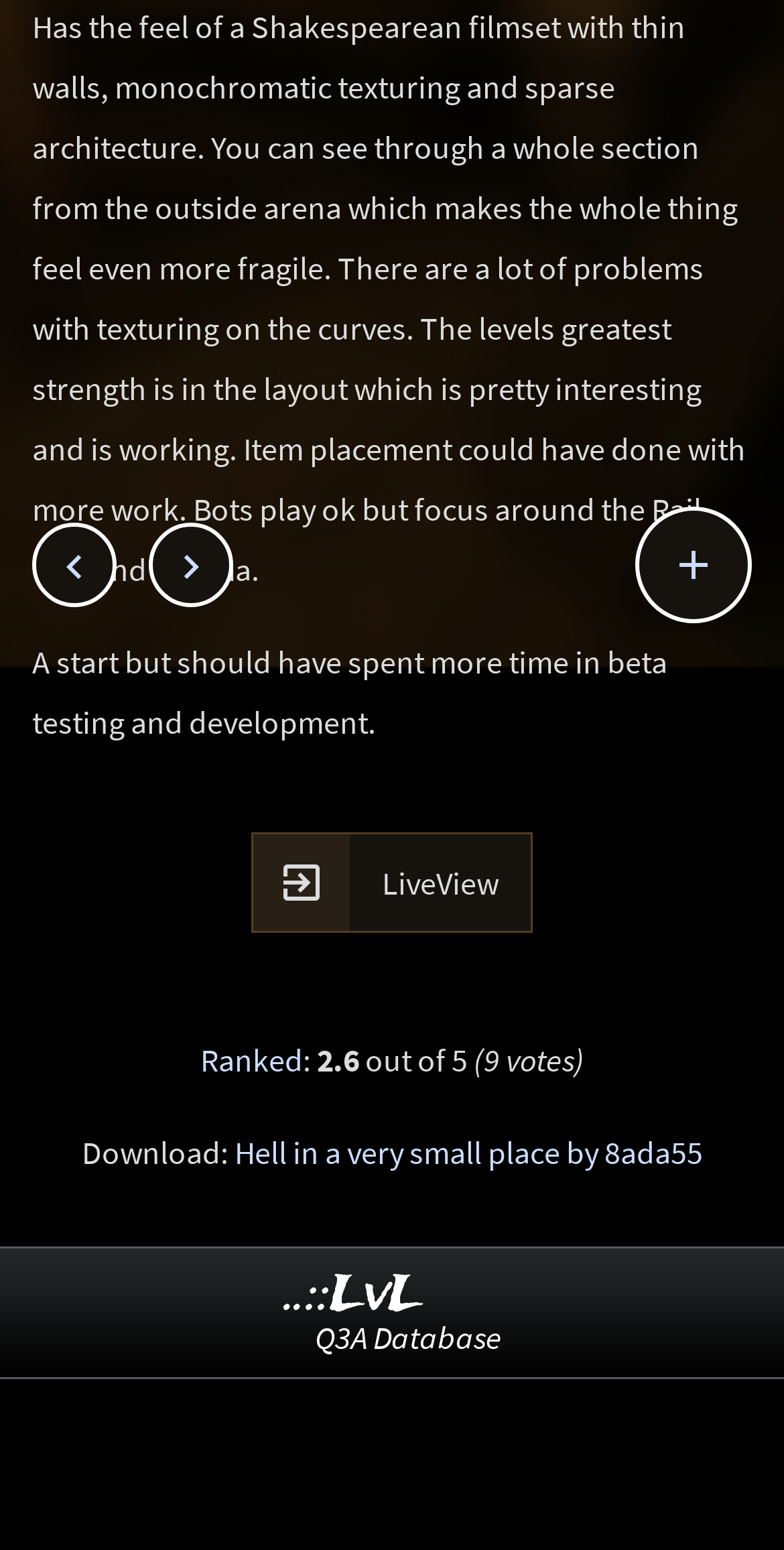Bounding box coordinates are given in the format (top-left x, top-left y, bottom-right x, bottom-right y). All values should be floating point numbers between 0 and 1. Provide the bounding box coordinate for the UI element described as: Contact

None